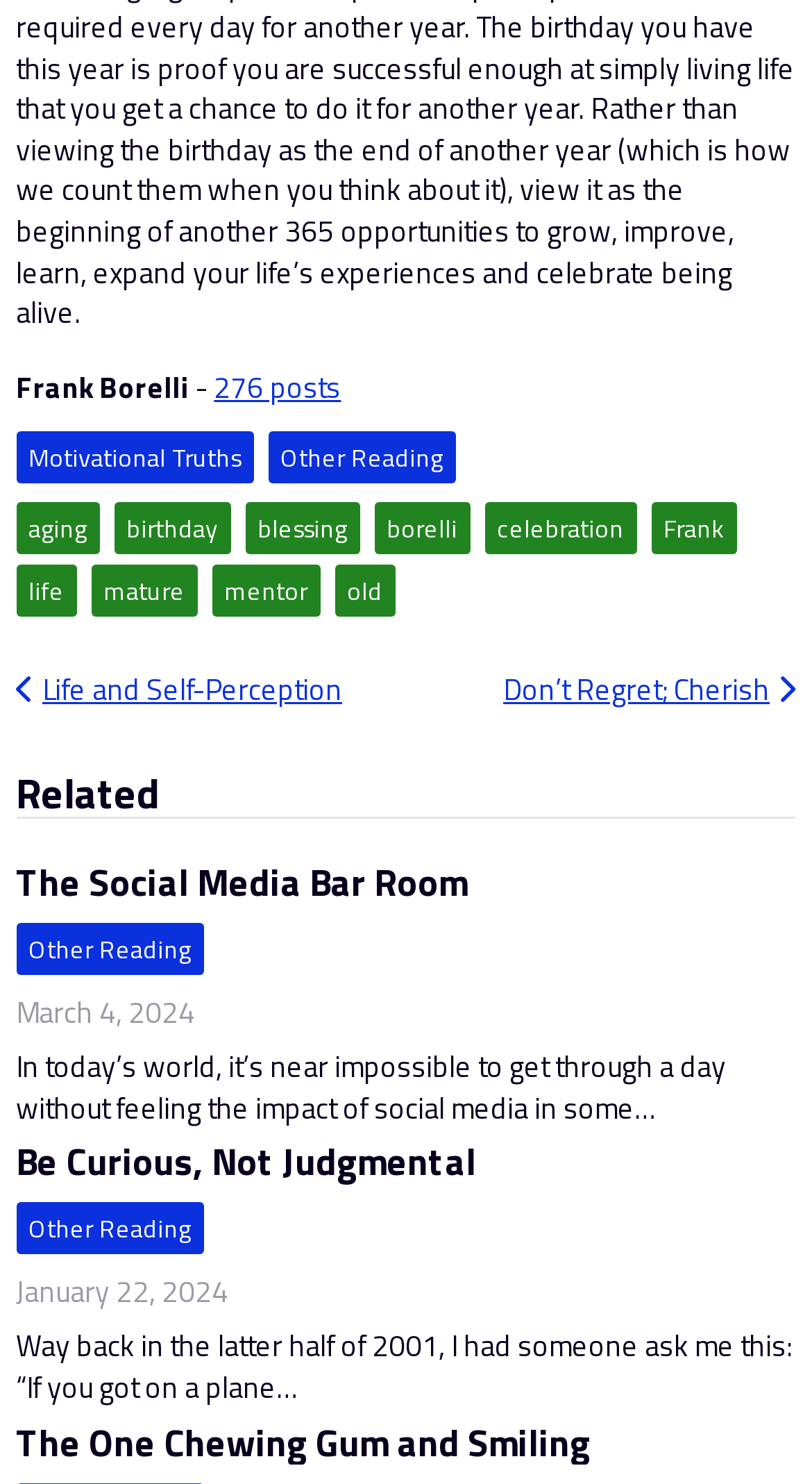Pinpoint the bounding box coordinates of the clickable area necessary to execute the following instruction: "Visit 'Motivational Truths'". The coordinates should be given as four float numbers between 0 and 1, namely [left, top, right, bottom].

[0.02, 0.291, 0.312, 0.326]